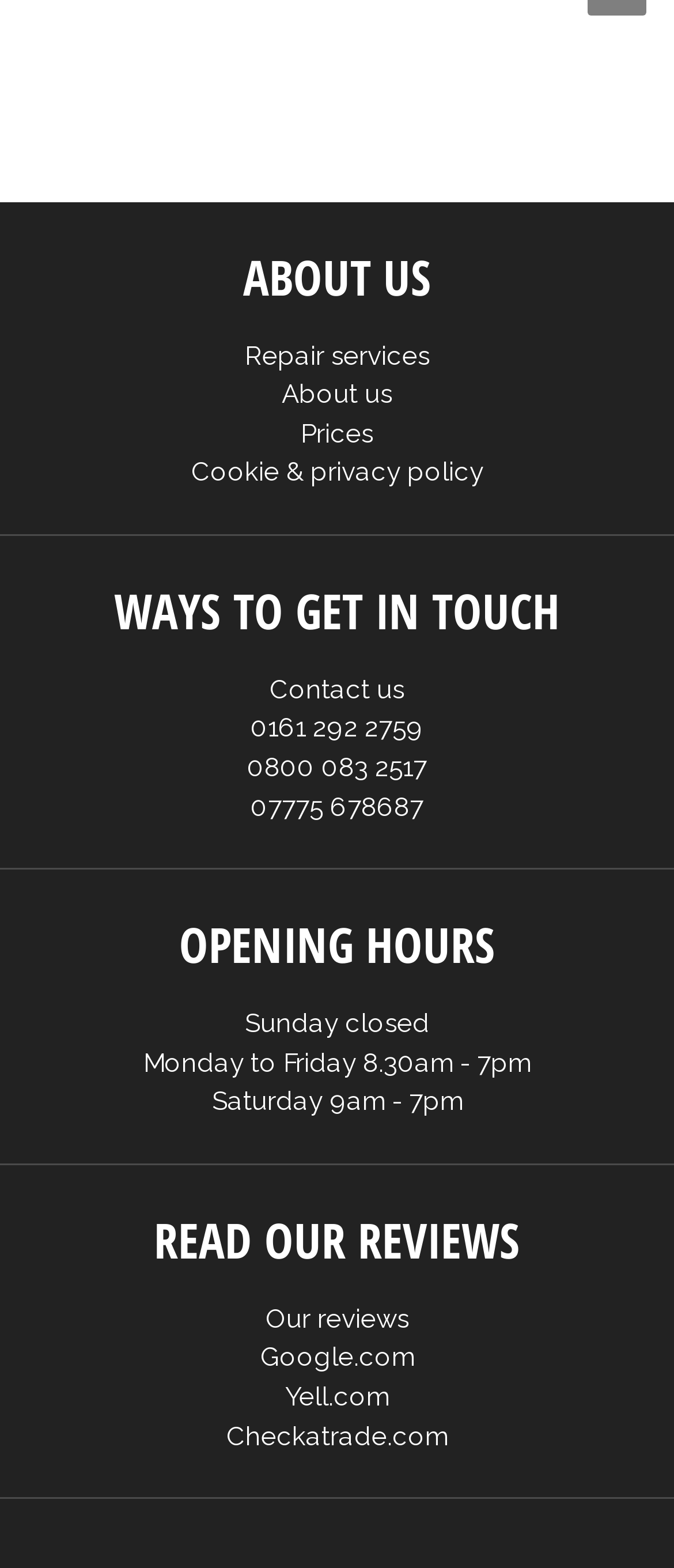Provide a one-word or short-phrase response to the question:
How many phone numbers are listed on the webpage?

3